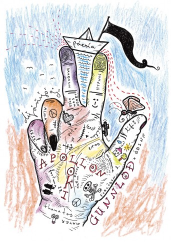Generate a comprehensive caption that describes the image.

The image features a colorful and imaginative drawing of a hand, symbolizing creativity and expression. The hand is adorned with various doodles and illustrations, including small icons like a boat, a peace sign, and whimsical faces, reflecting a playful artistic spirit. The fingertips are painted in bright colors, with the thumb and pinky showcasing intricate designs. In the center of the hand, the names "APOLLON" and "GUNNLOD" are prominently displayed in a stylized font, suggesting themes of mythology or storytelling. The background is painted in soft blue hues, creating a lively contrast with the elaborate details on the hand, which seems to reach out and invite the viewer into a world of imagination and inspiration. This artwork encapsulates a blend of art, culture, and narrative, hinting at deeper meanings tied to creativity and self-expression.